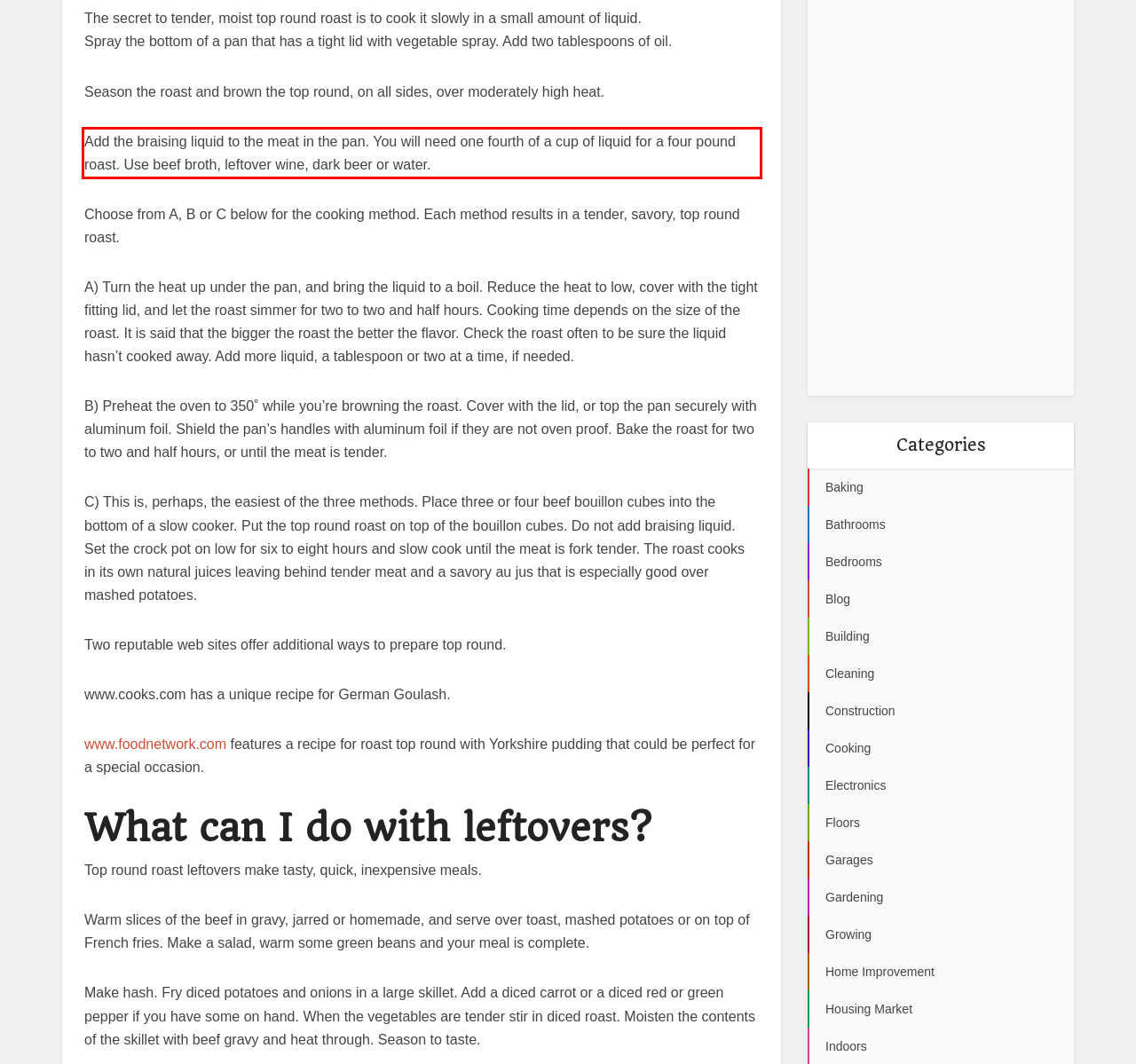Identify the red bounding box in the webpage screenshot and perform OCR to generate the text content enclosed.

Add the braising liquid to the meat in the pan. You will need one fourth of a cup of liquid for a four pound roast. Use beef broth, leftover wine, dark beer or water.